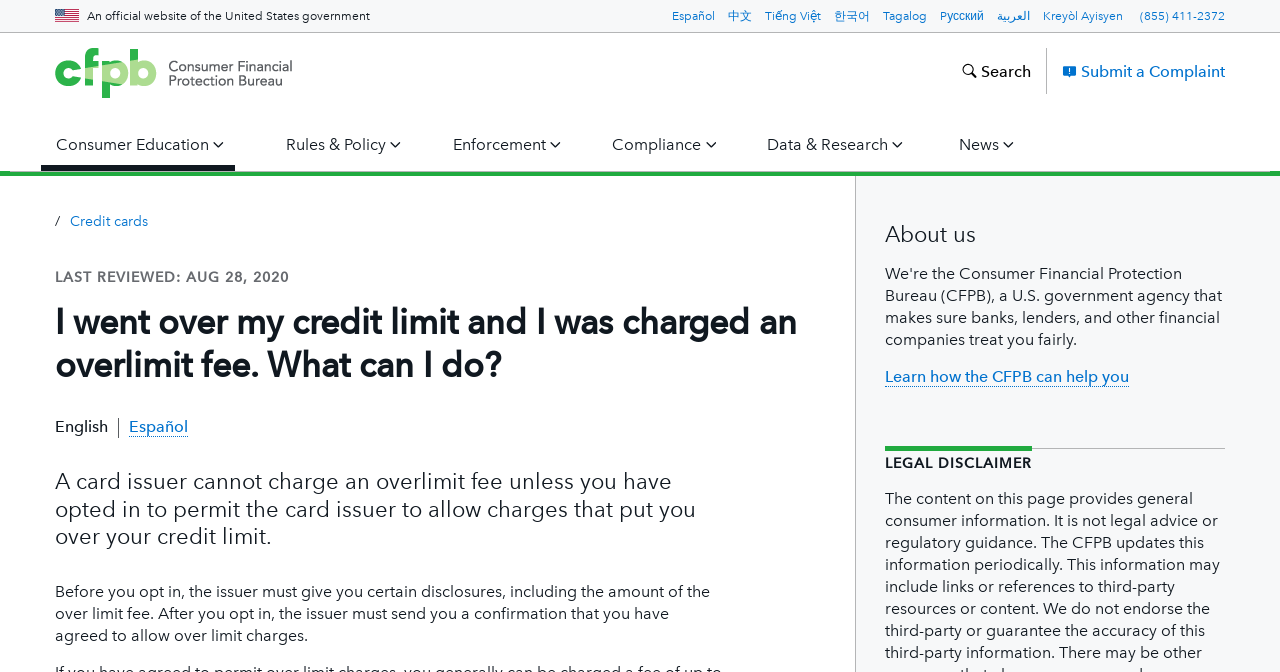Please specify the bounding box coordinates of the clickable region to carry out the following instruction: "Visit the Pierce County Fairgrounds website". The coordinates should be four float numbers between 0 and 1, in the format [left, top, right, bottom].

None